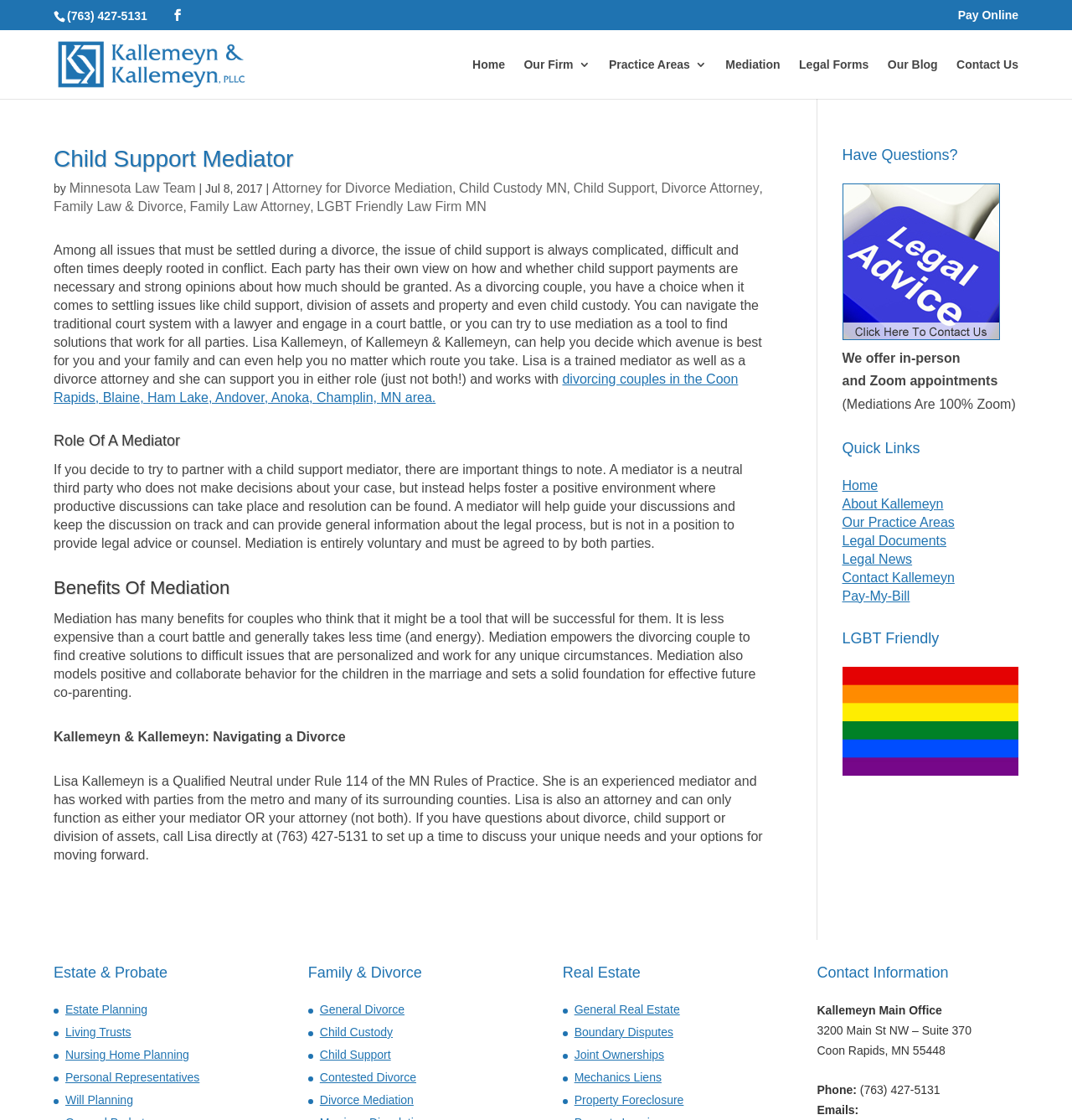Find the bounding box coordinates corresponding to the UI element with the description: "Attorney for Divorce Mediation". The coordinates should be formatted as [left, top, right, bottom], with values as floats between 0 and 1.

[0.254, 0.162, 0.422, 0.174]